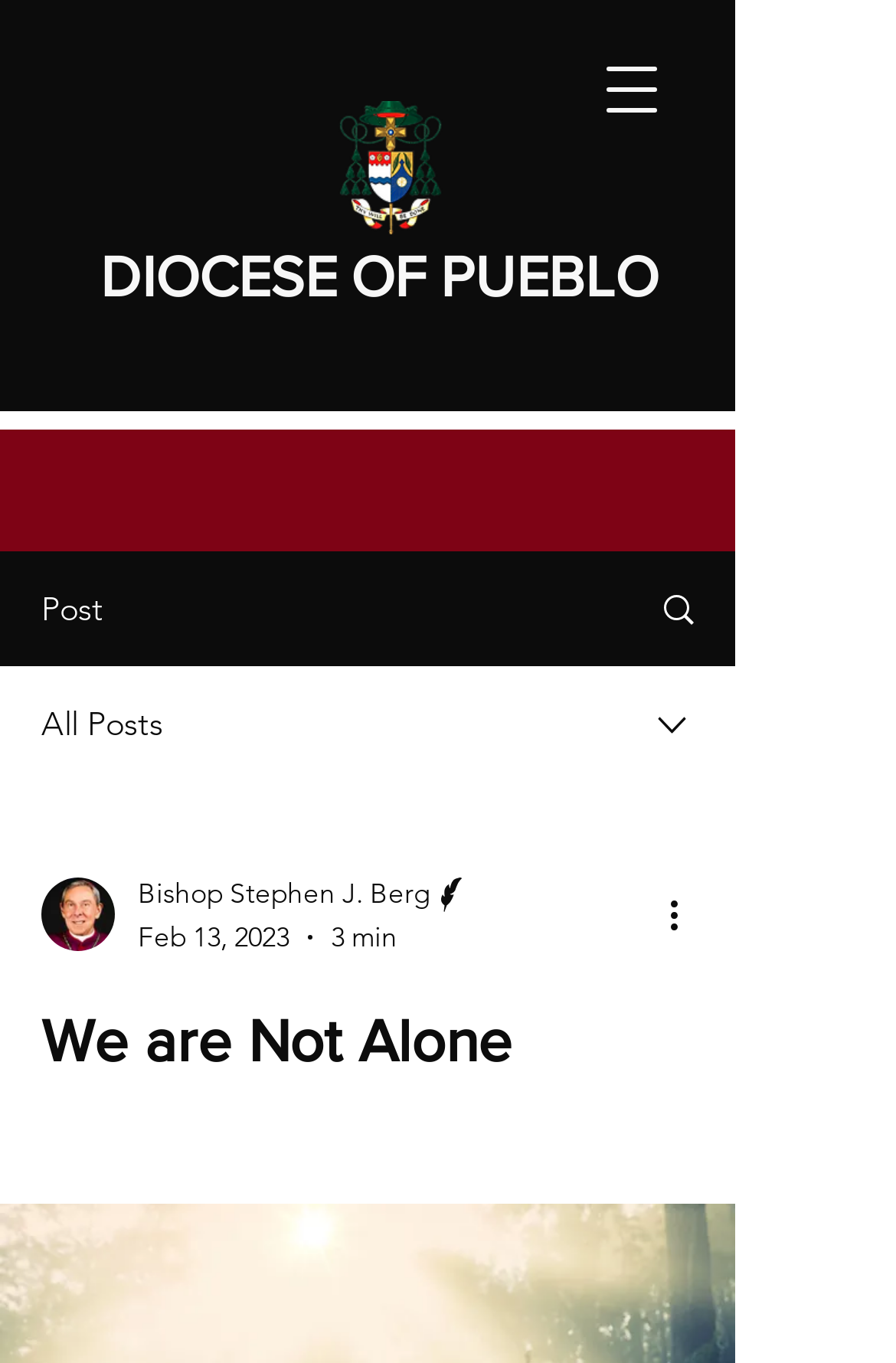Give a succinct answer to this question in a single word or phrase: 
How long does it take to read the post?

3 min